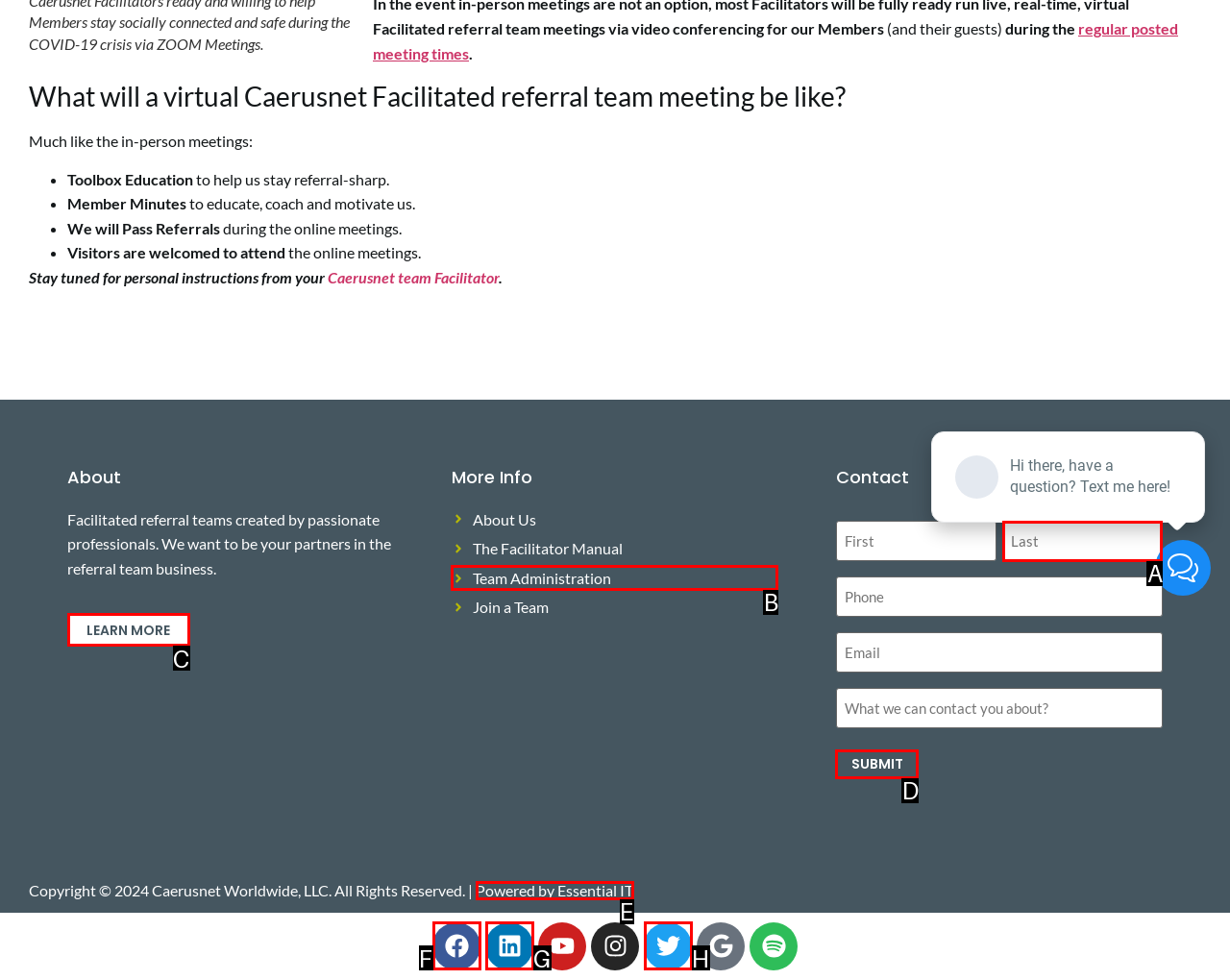From the provided options, which letter corresponds to the element described as: parent_node: Last name="input_1.6" placeholder="Last"
Answer with the letter only.

A